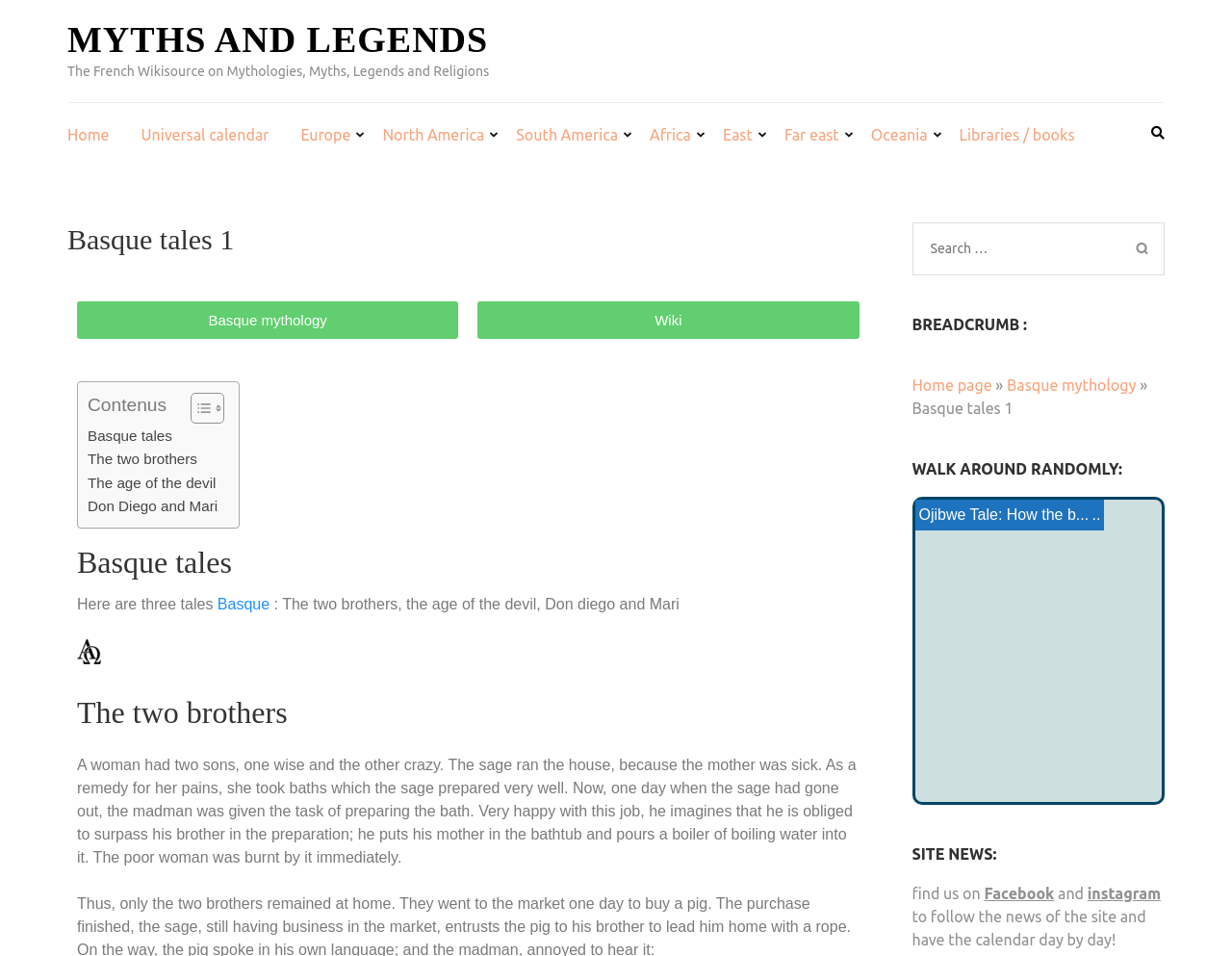Please find and generate the text of the main heading on the webpage.

Basque tales 1